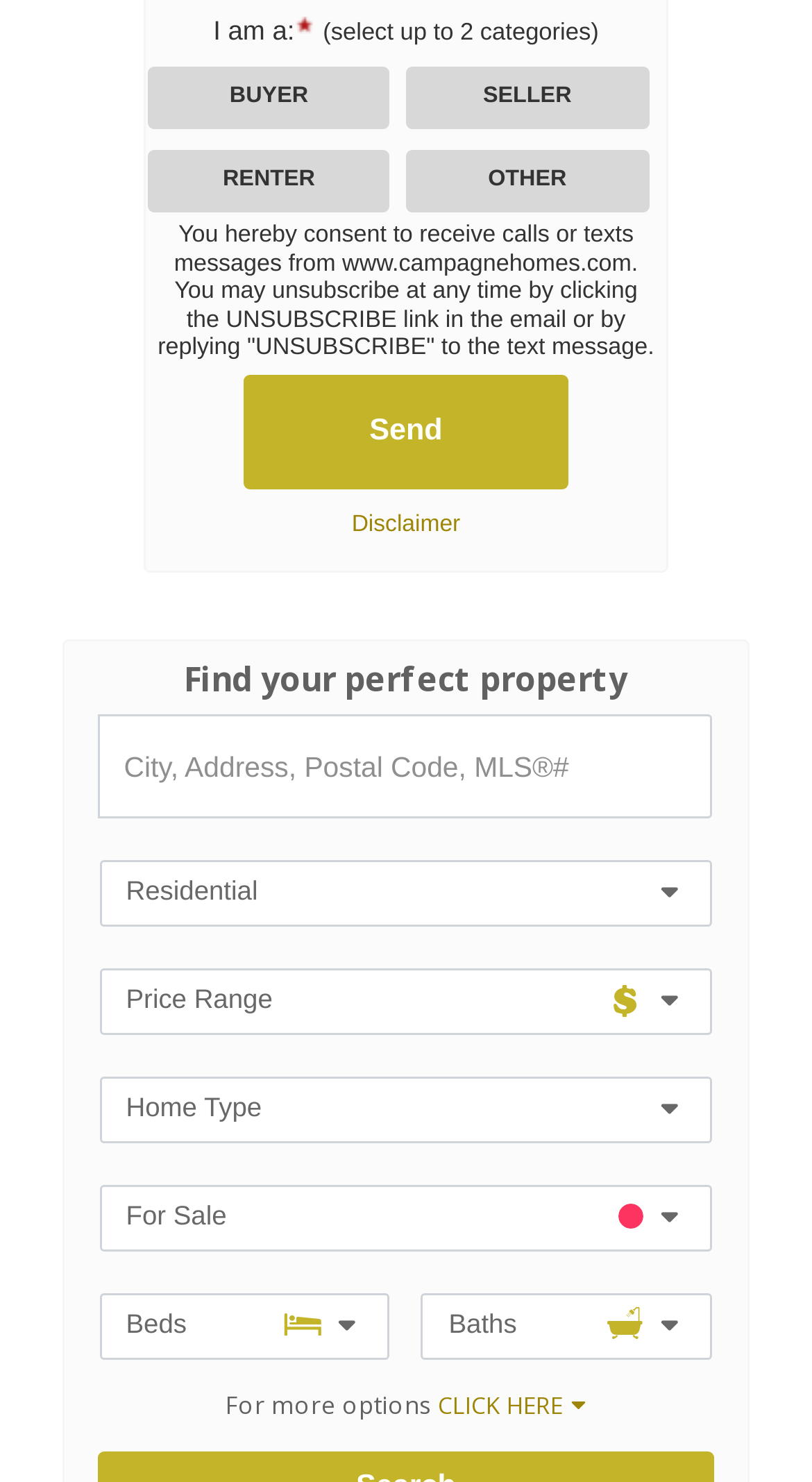Please find the bounding box coordinates of the element that must be clicked to perform the given instruction: "Filter by residential". The coordinates should be four float numbers from 0 to 1, i.e., [left, top, right, bottom].

[0.122, 0.58, 0.878, 0.625]